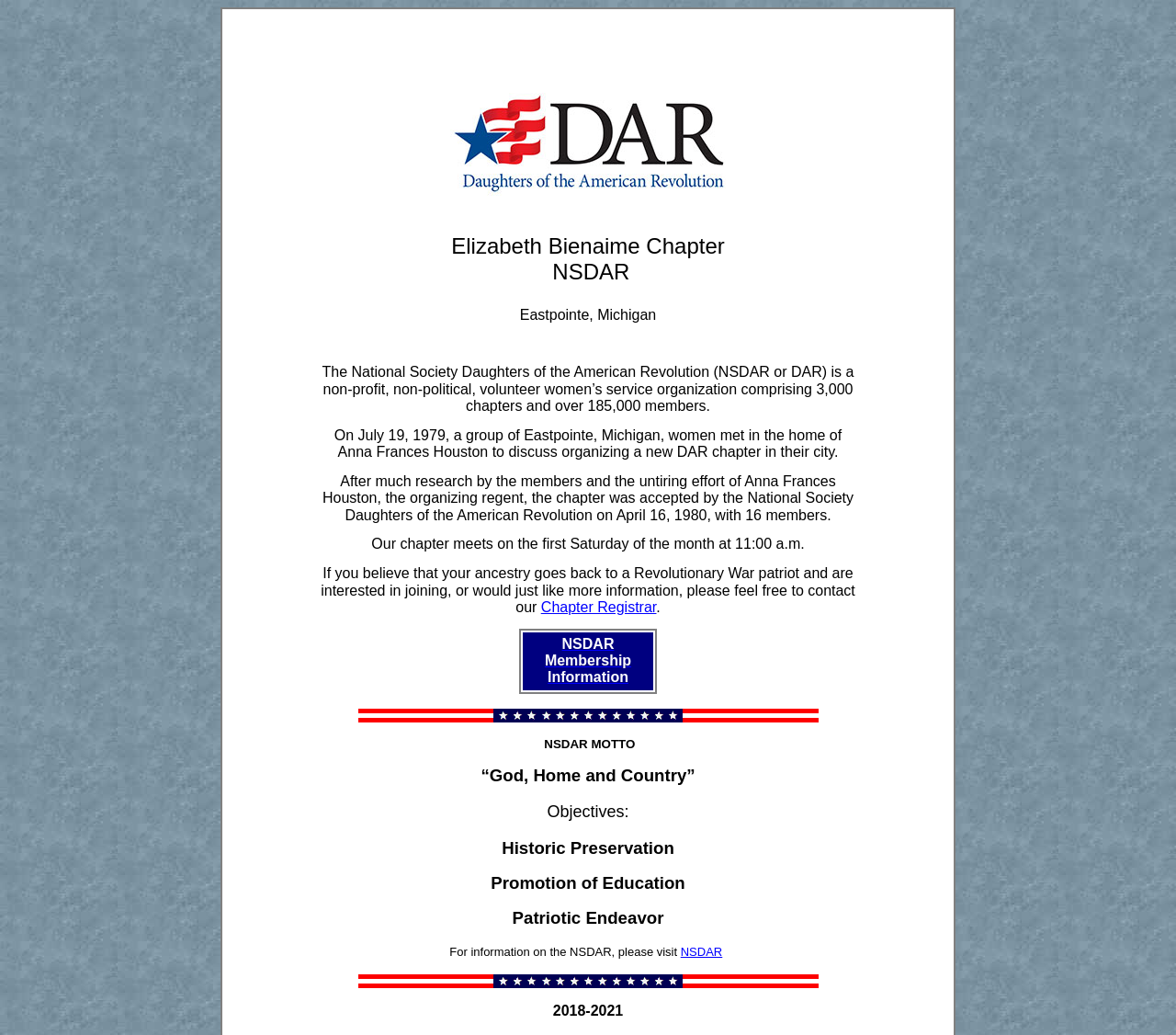Using the webpage screenshot, find the UI element described by NSDAR. Provide the bounding box coordinates in the format (top-left x, top-left y, bottom-right x, bottom-right y), ensuring all values are floating point numbers between 0 and 1.

[0.579, 0.913, 0.614, 0.926]